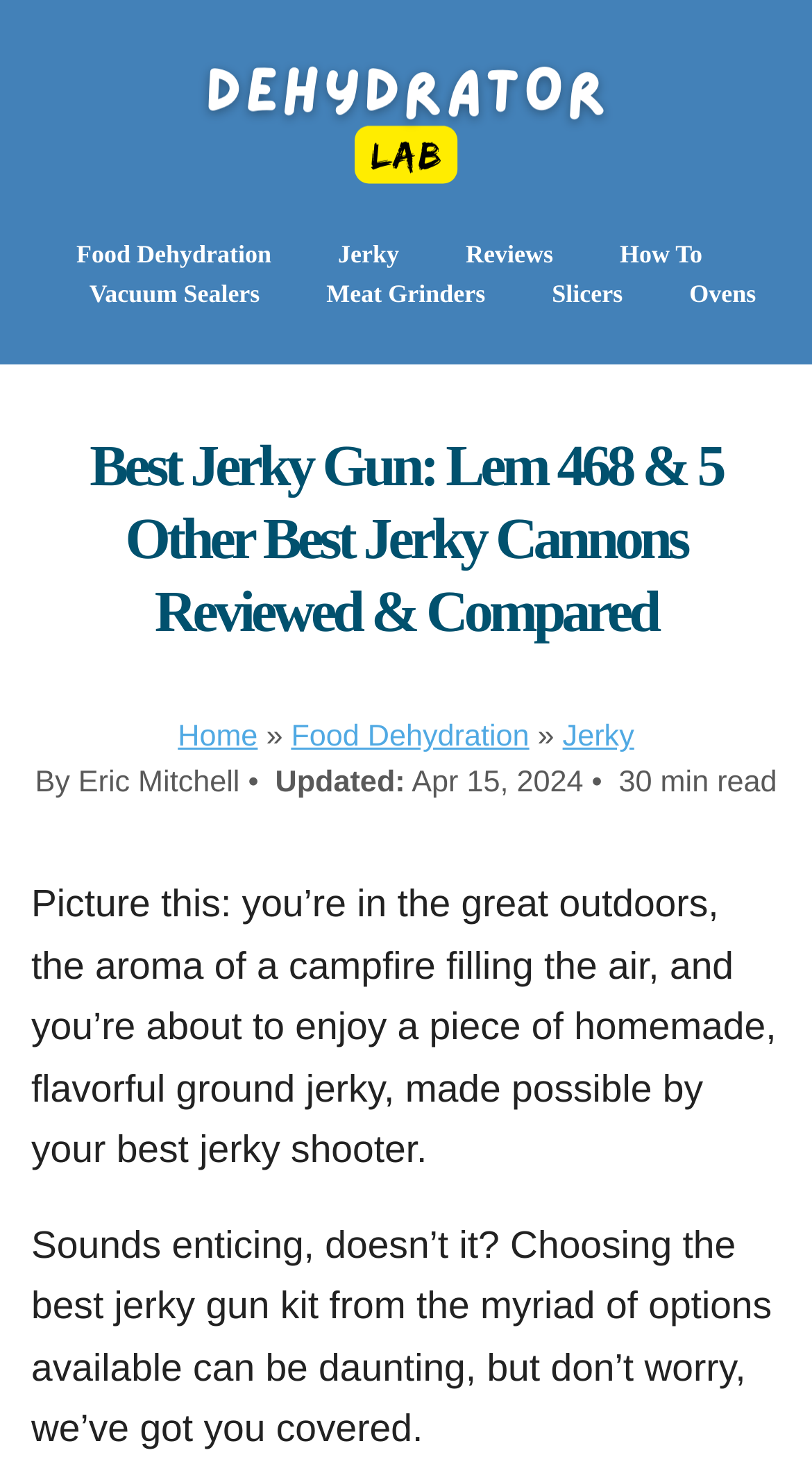How many links are in the top navigation bar?
Could you answer the question with a detailed and thorough explanation?

I counted the links in the top navigation bar, which are 'Dehydrator Lab', 'Food Dehydration', 'Jerky', 'Reviews', 'How To', 'Vacuum Sealers', 'Meat Grinders', and 'Slicers', totaling 8 links.